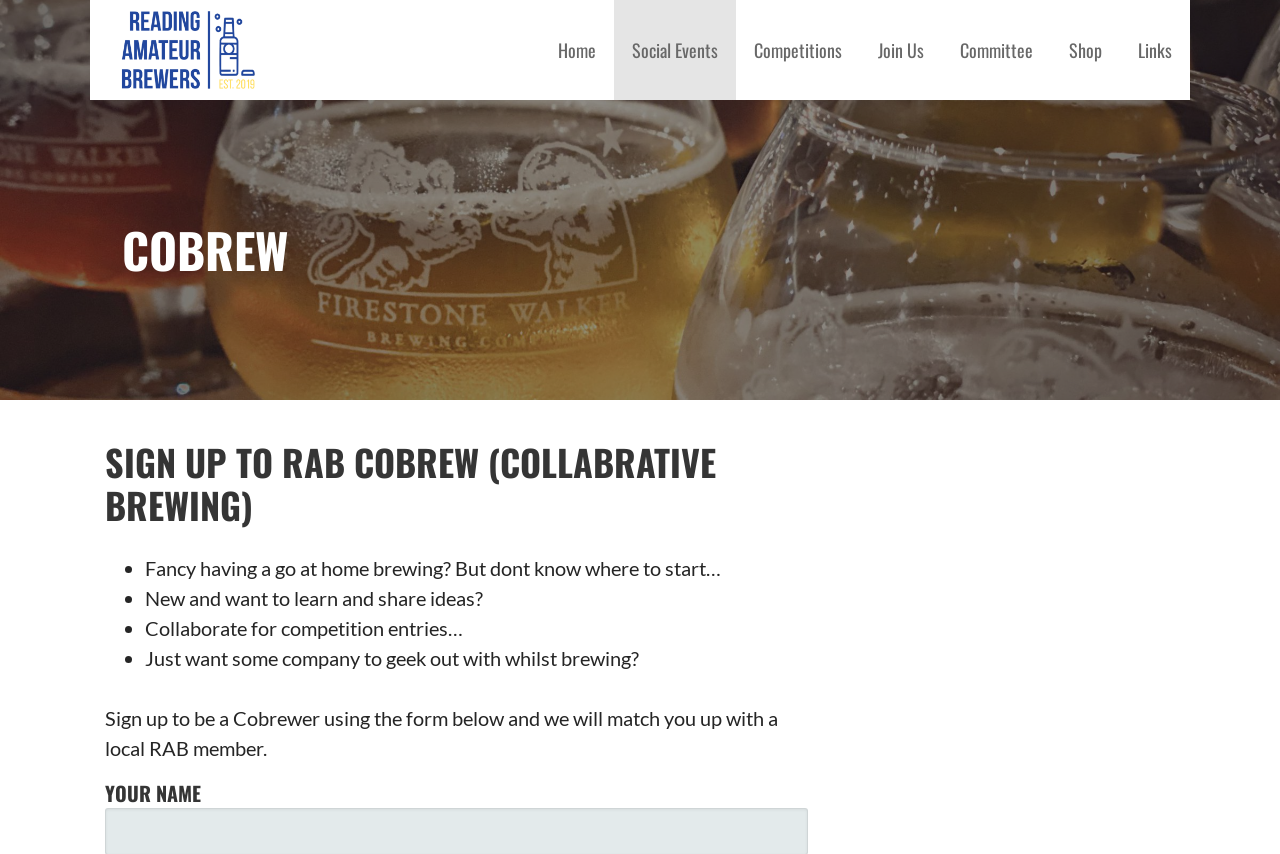Identify the bounding box coordinates for the element you need to click to achieve the following task: "Click on Home". Provide the bounding box coordinates as four float numbers between 0 and 1, in the form [left, top, right, bottom].

[0.422, 0.0, 0.48, 0.117]